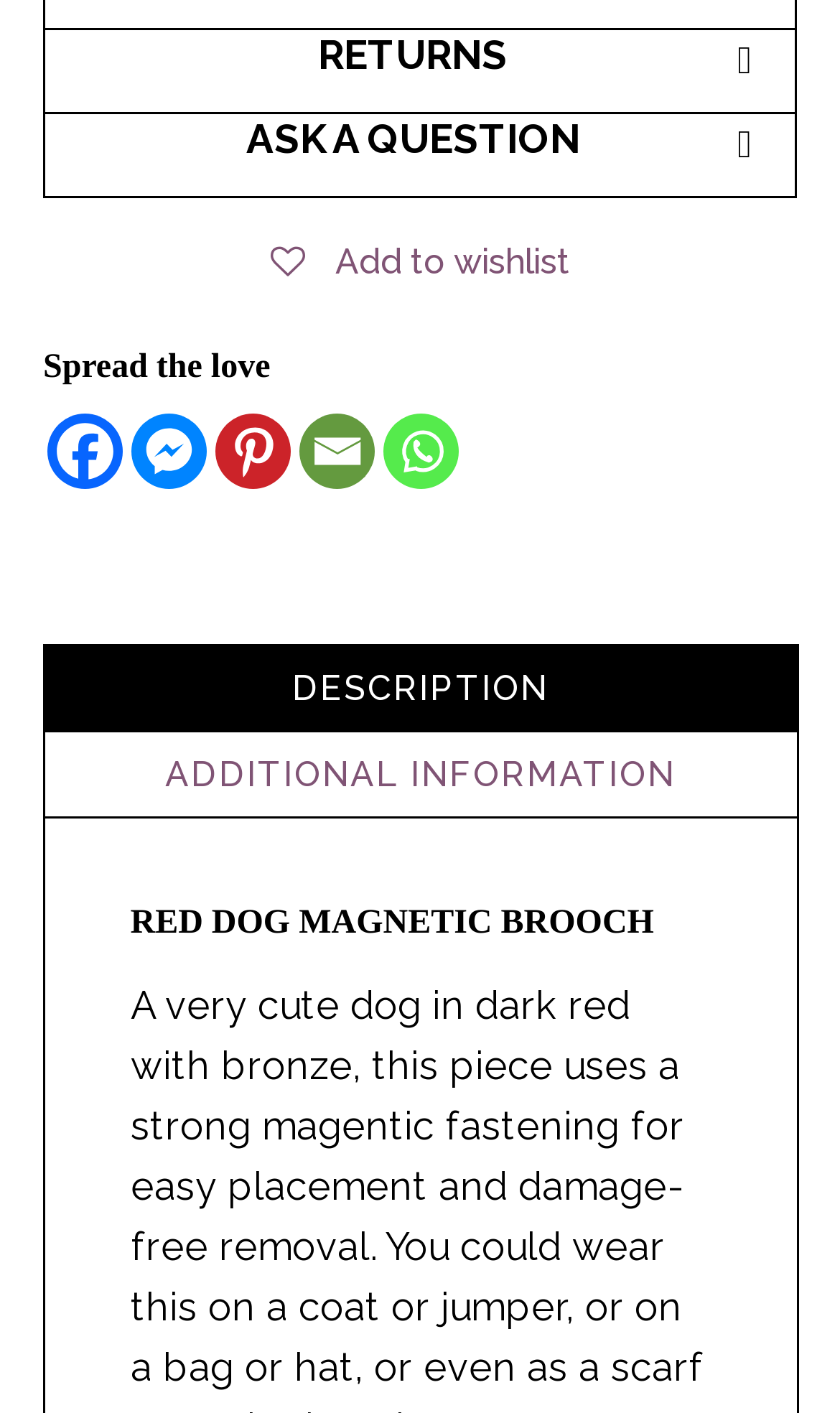Reply to the question below using a single word or brief phrase:
What is the returns policy?

14 day returns policy